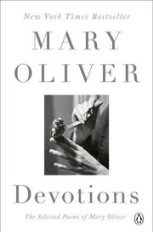Please provide a comprehensive answer to the question based on the screenshot: What is the book's status?

The book is presented as a New York Times Bestseller, indicating its popularity and critical acclaim.